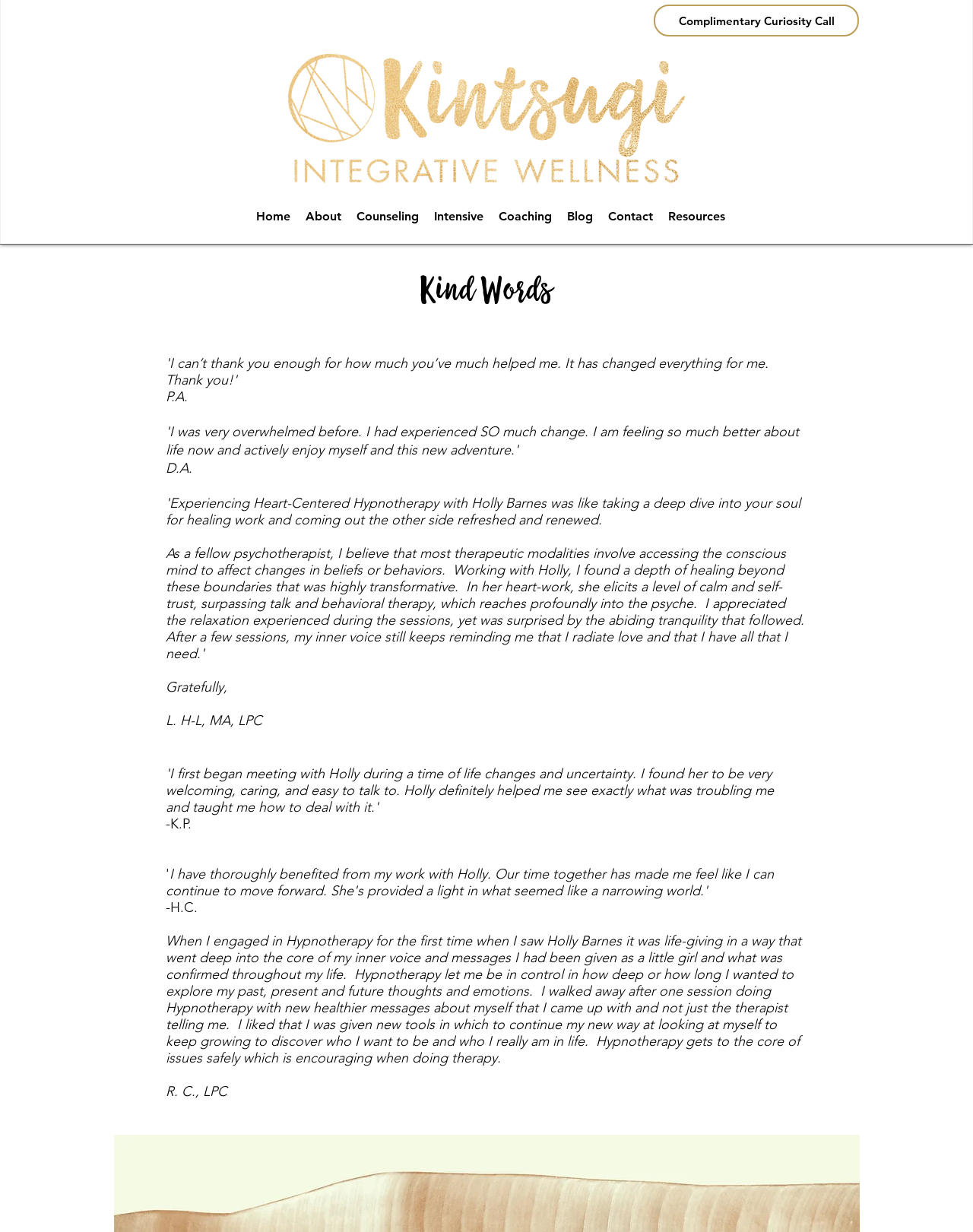Can you specify the bounding box coordinates for the region that should be clicked to fulfill this instruction: "Visit the 'Blog' page".

[0.575, 0.16, 0.617, 0.191]